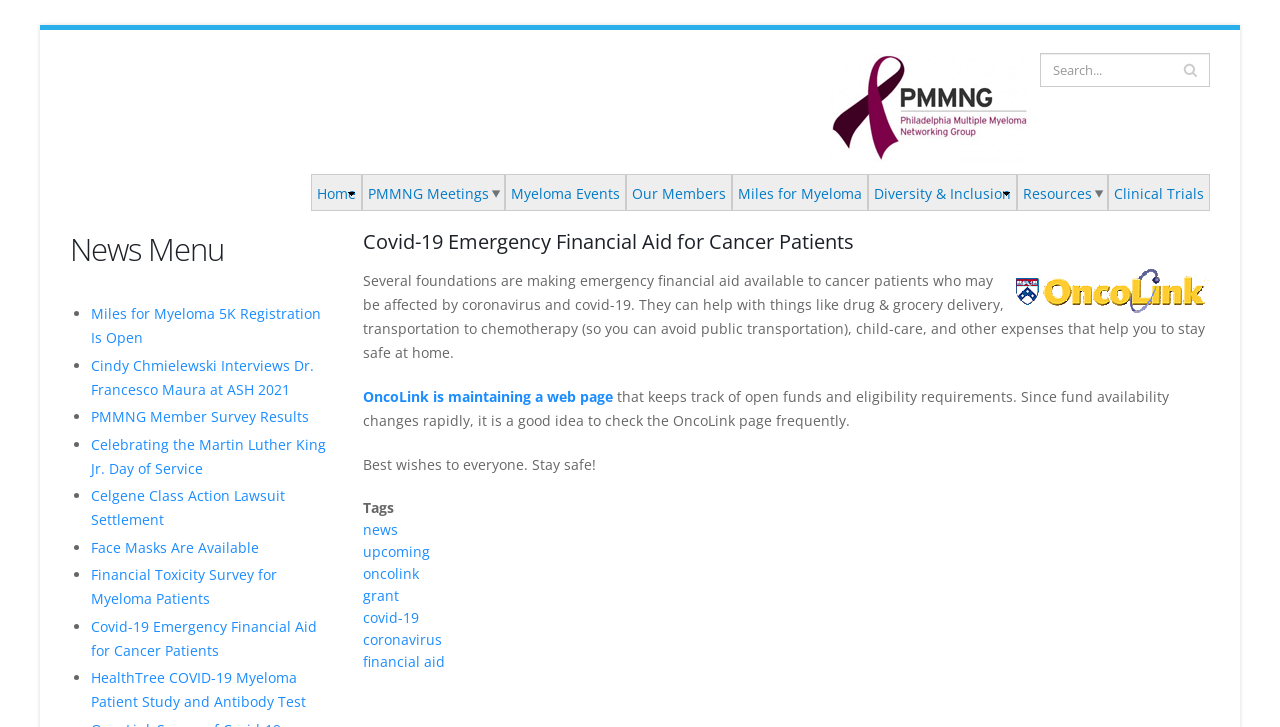Provide the bounding box coordinates in the format (top-left x, top-left y, bottom-right x, bottom-right y). All values are floating point numbers between 0 and 1. Determine the bounding box coordinate of the UI element described as: Miles for Myeloma

[0.573, 0.245, 0.677, 0.289]